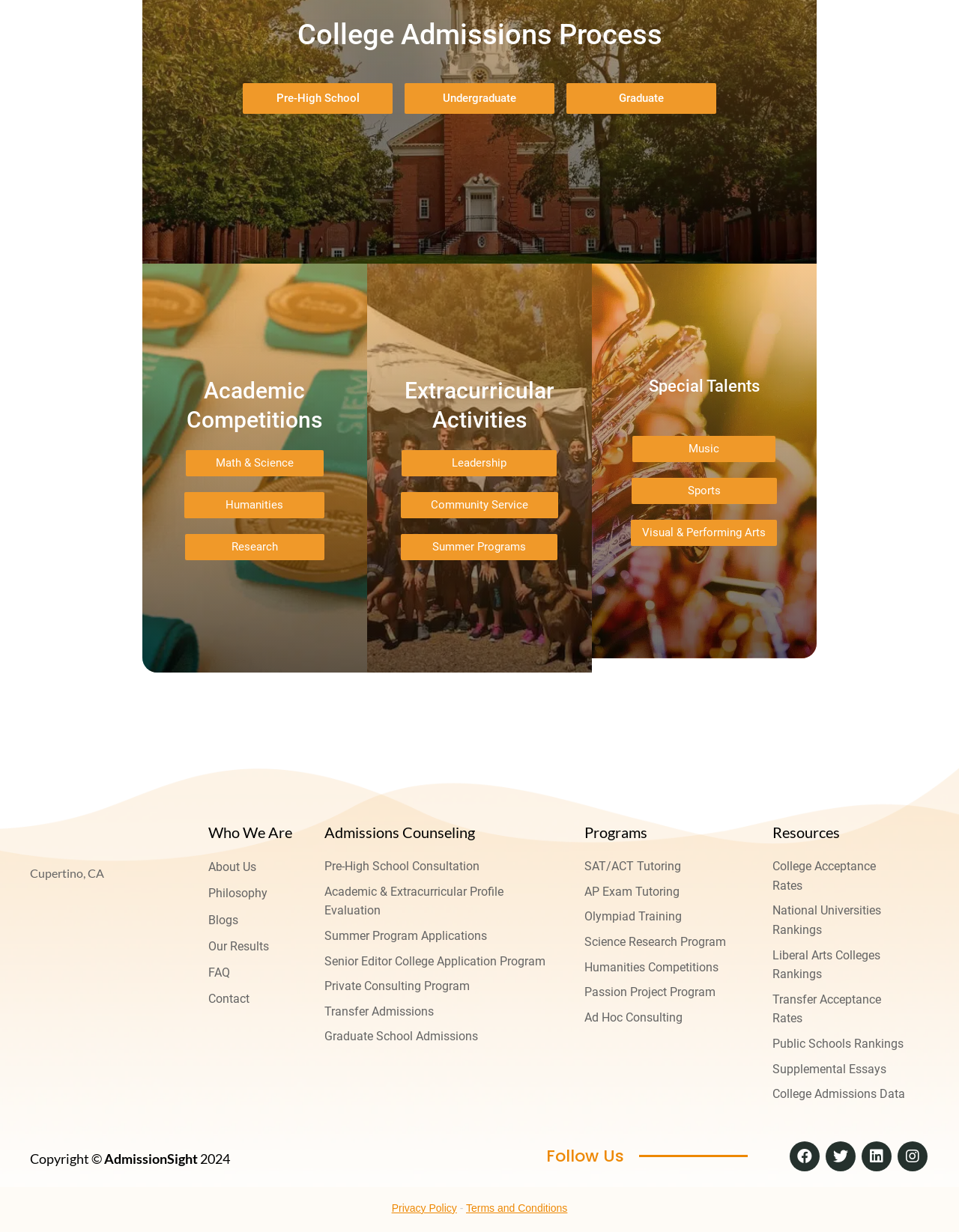Please find the bounding box coordinates of the element that you should click to achieve the following instruction: "Follow AdmissionSight on Facebook". The coordinates should be presented as four float numbers between 0 and 1: [left, top, right, bottom].

[0.823, 0.926, 0.855, 0.951]